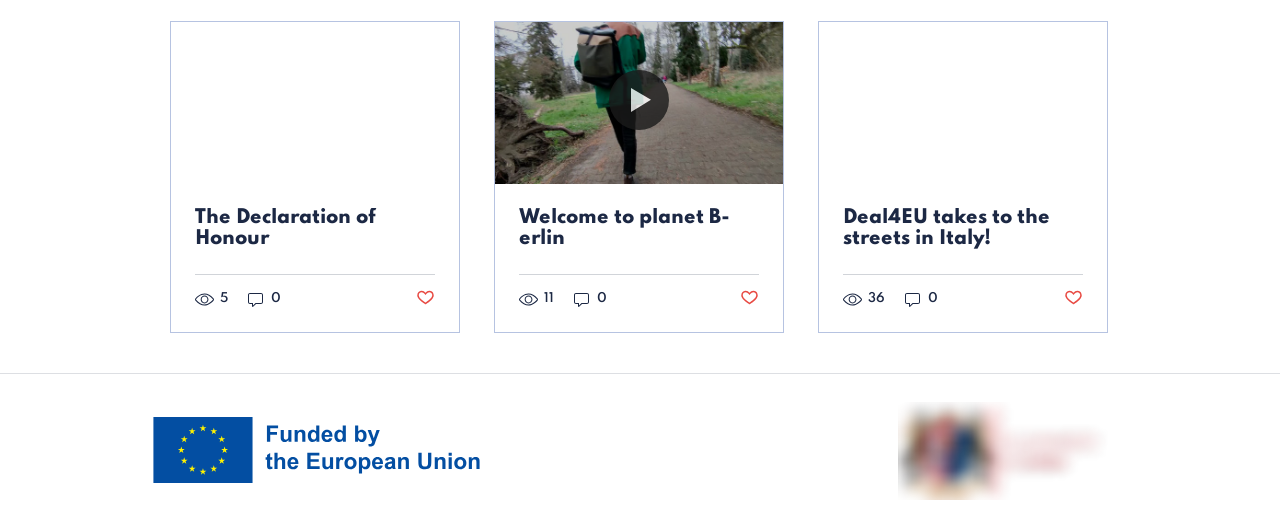Identify the bounding box coordinates of the area you need to click to perform the following instruction: "Go to Facebook".

[0.655, 0.871, 0.685, 0.945]